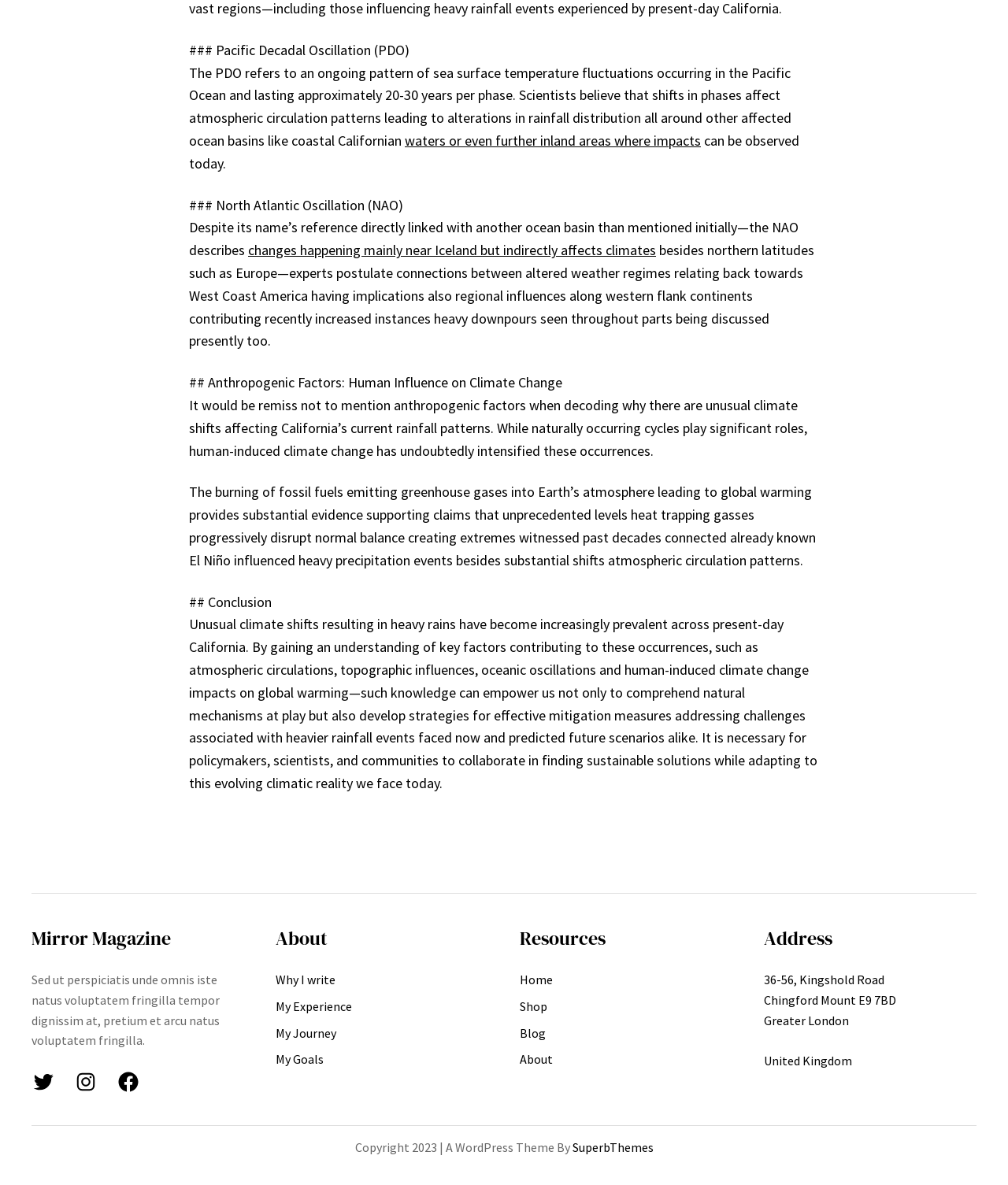What is the main factor contributing to climate change?
Please give a detailed and thorough answer to the question, covering all relevant points.

According to the webpage, the burning of fossil fuels emitting greenhouse gases into Earth’s atmosphere leading to global warming provides substantial evidence supporting claims that unprecedented levels of heat-trapping gases progressively disrupt normal balance, creating extremes witnessed in past decades.